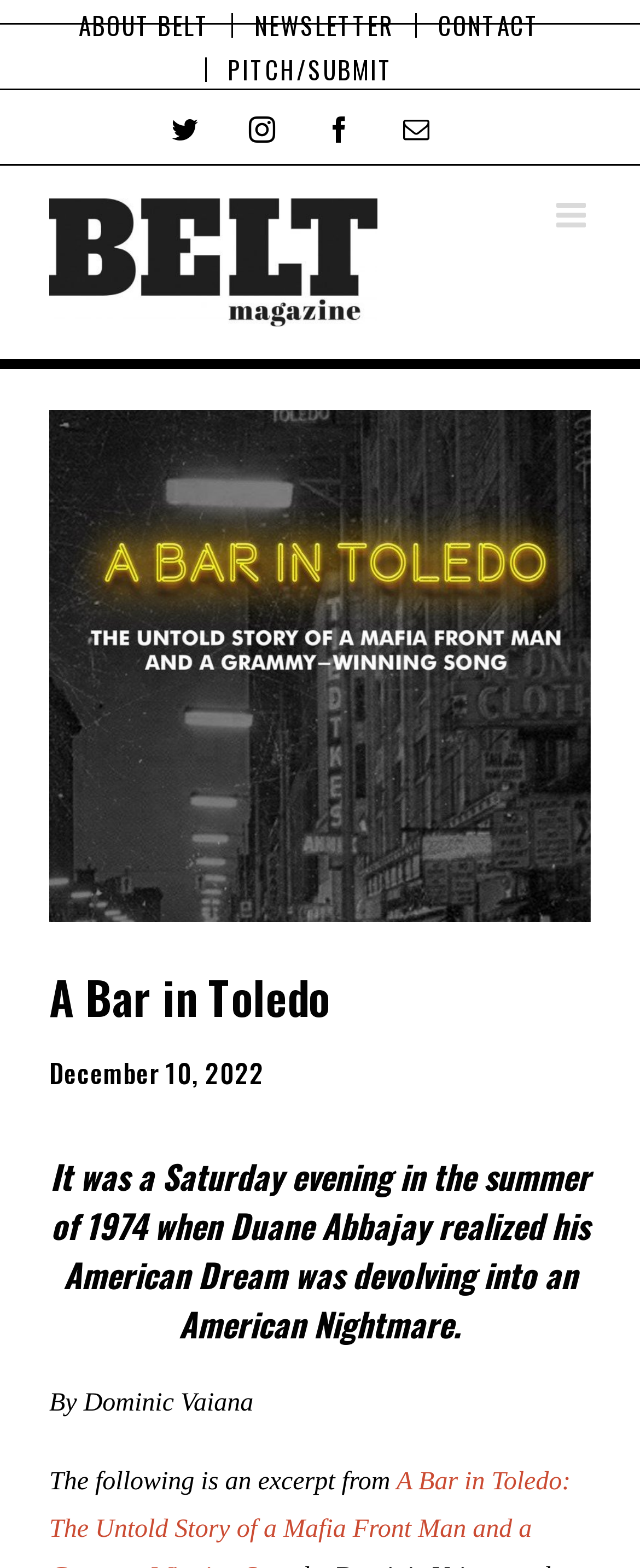Use a single word or phrase to answer the question: How many social media links are there?

4